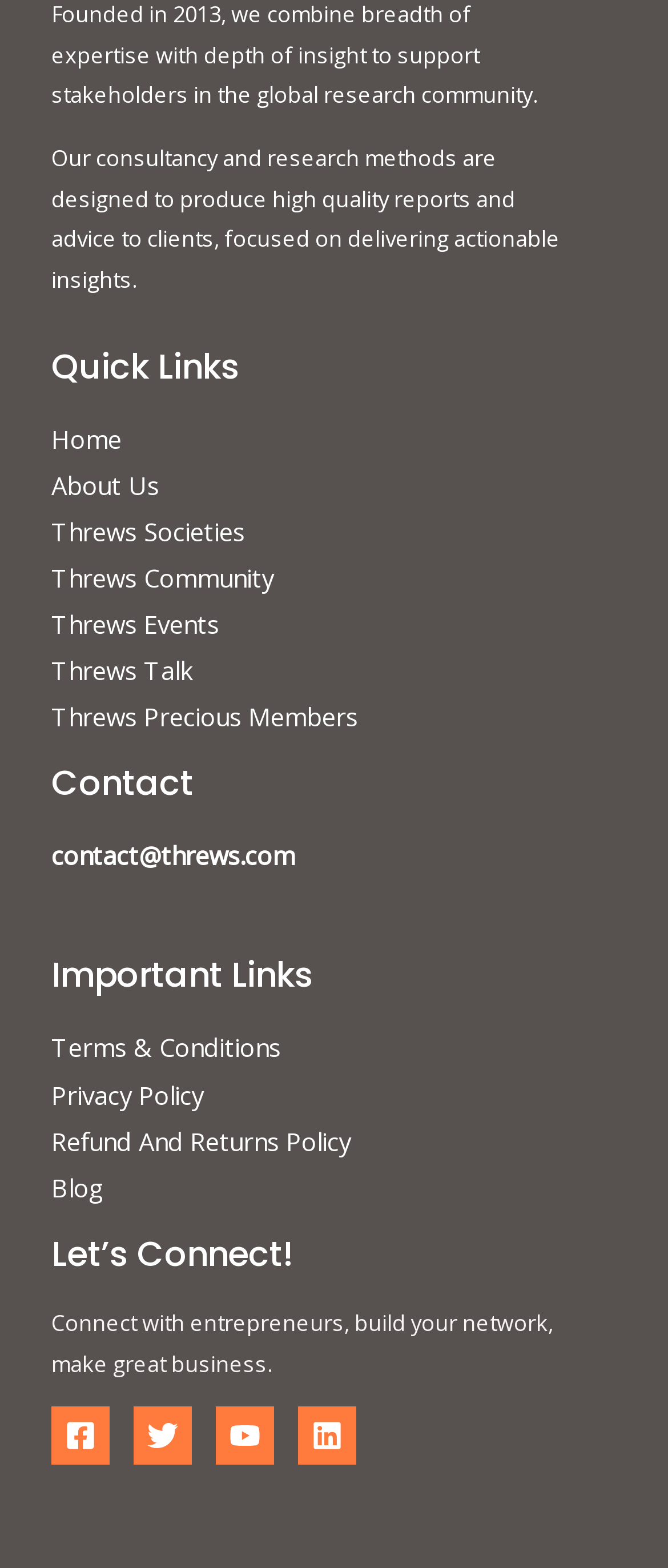Locate the bounding box coordinates of the element I should click to achieve the following instruction: "Read Terms & Conditions".

[0.077, 0.657, 0.421, 0.679]